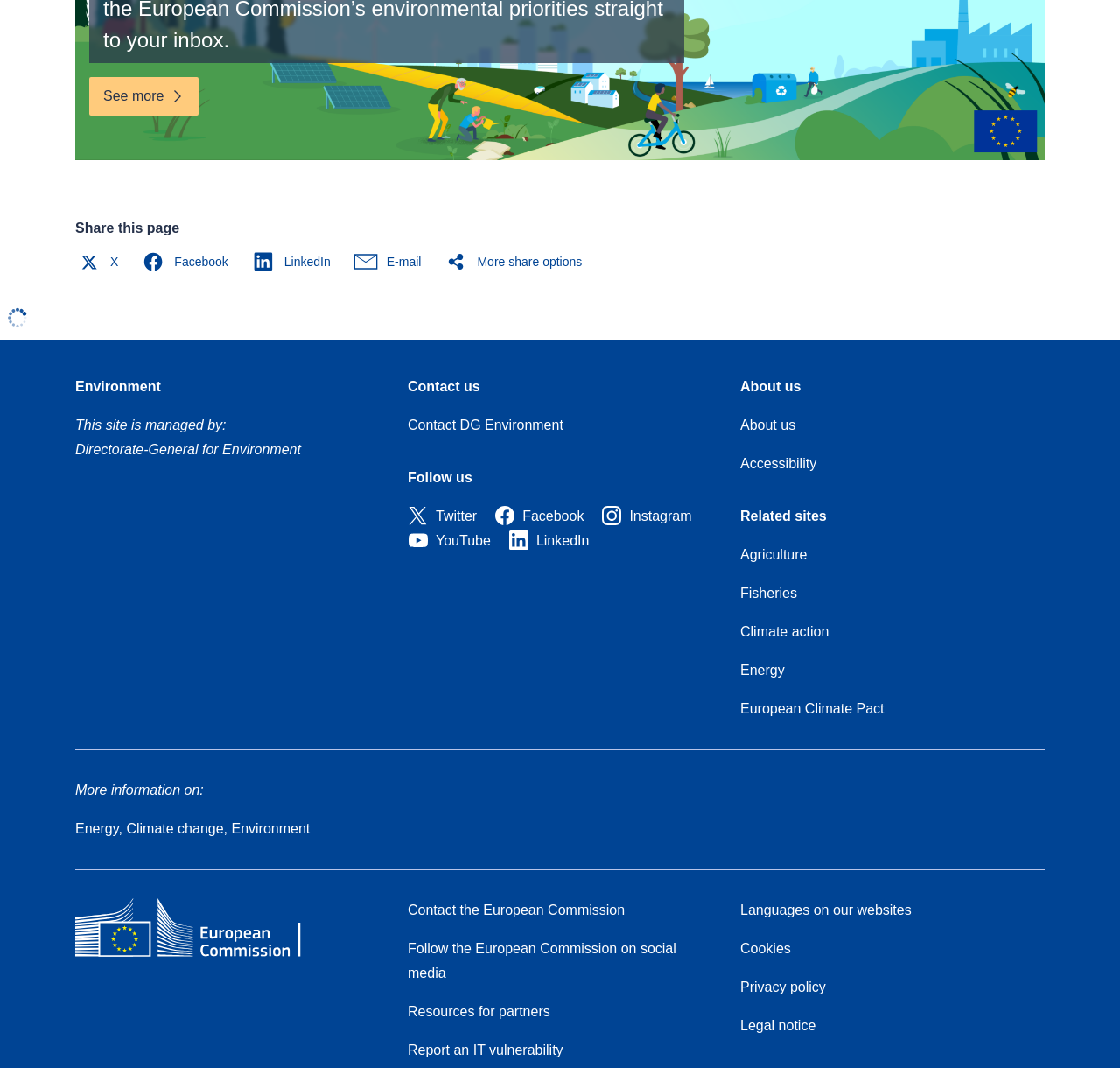What is the purpose of the 'Contact us' section?
Analyze the image and deliver a detailed answer to the question.

This answer can be obtained by looking at the heading 'Contact us' and the subsequent link 'Contact DG Environment', which suggests that the purpose of this section is to provide contact information for DG Environment.